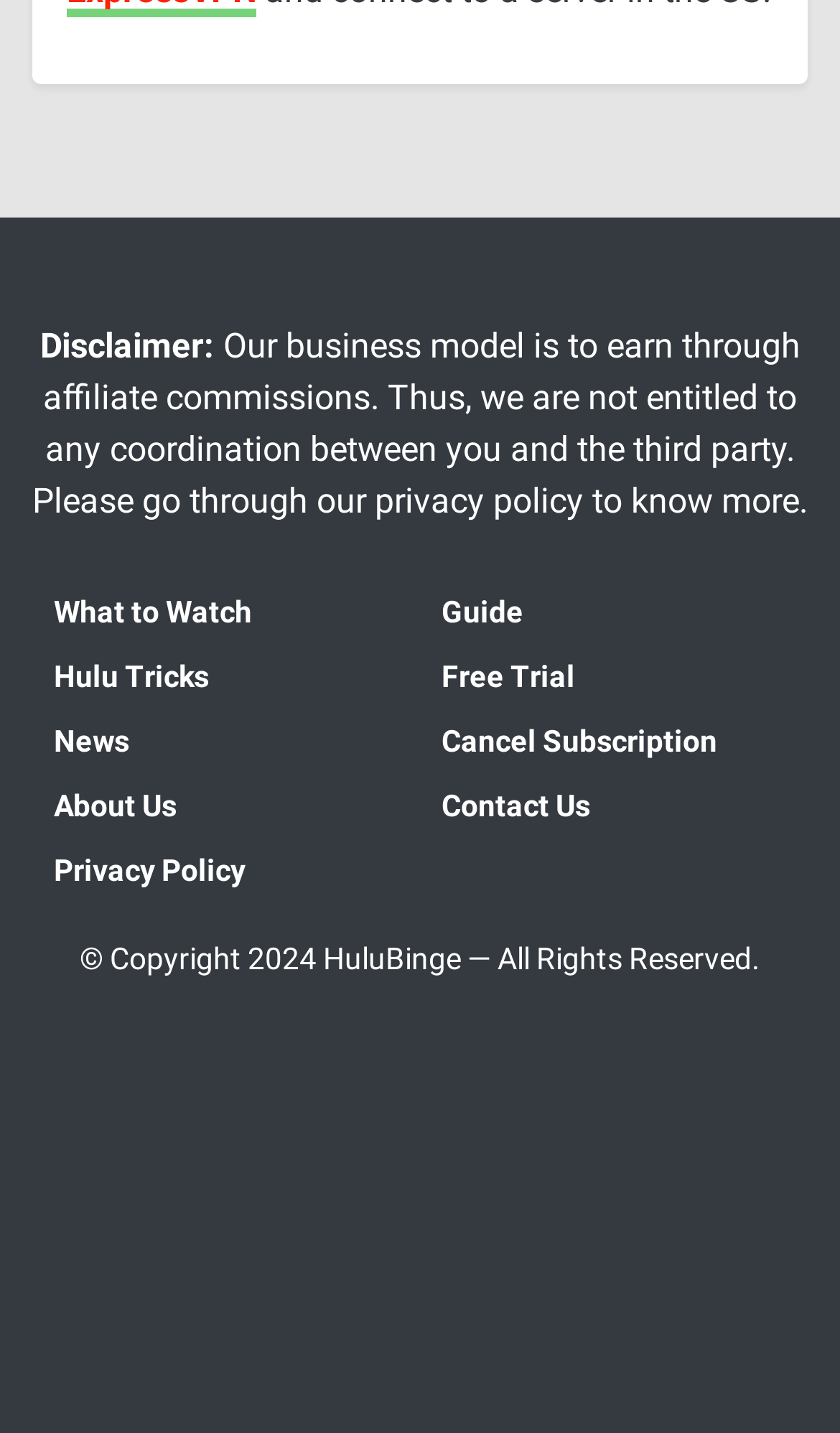Show the bounding box coordinates of the element that should be clicked to complete the task: "Check the Privacy Policy".

[0.038, 0.584, 0.5, 0.629]